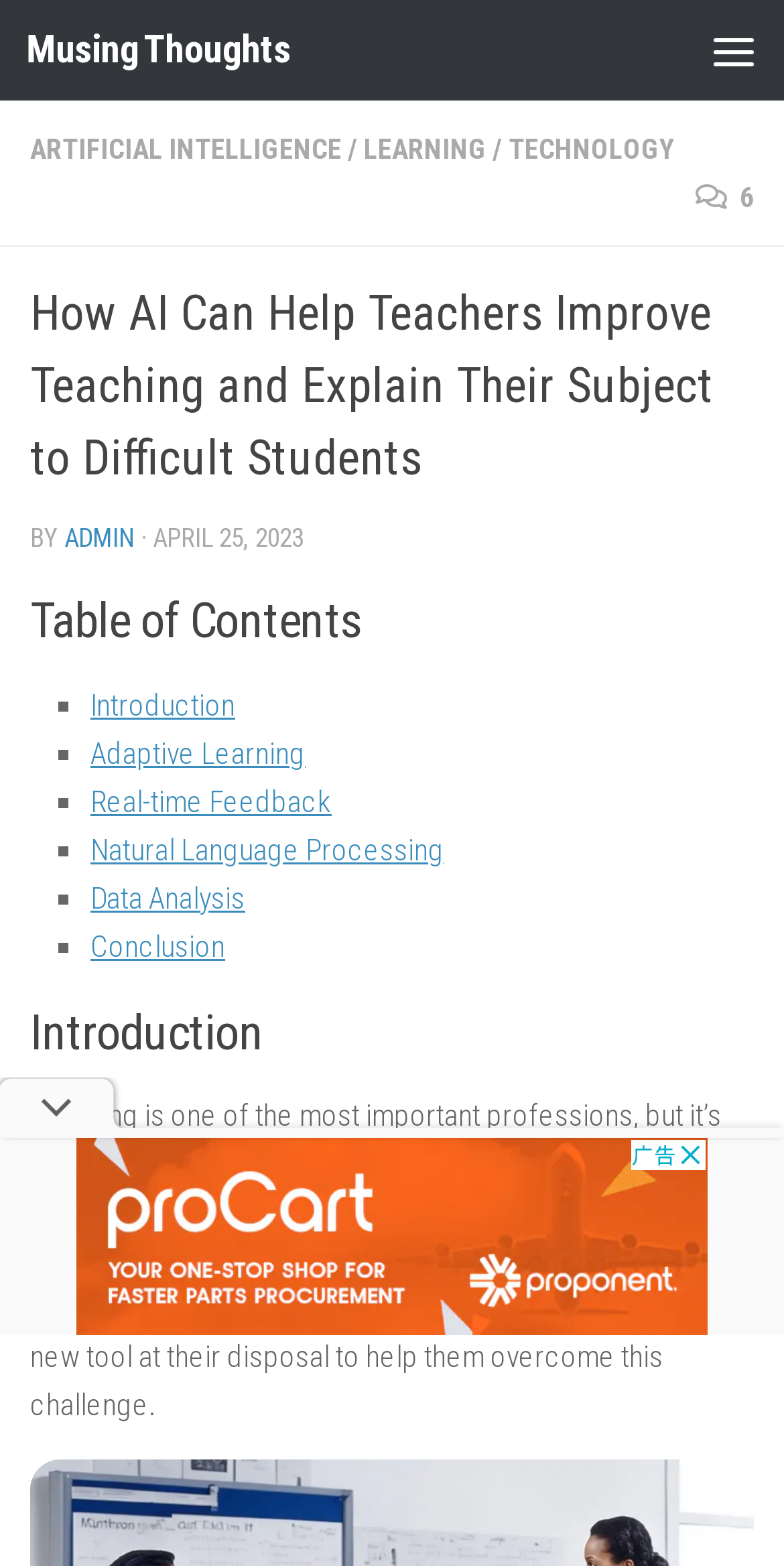Who is the author of the article?
Look at the image and answer the question with a single word or phrase.

ADMIN